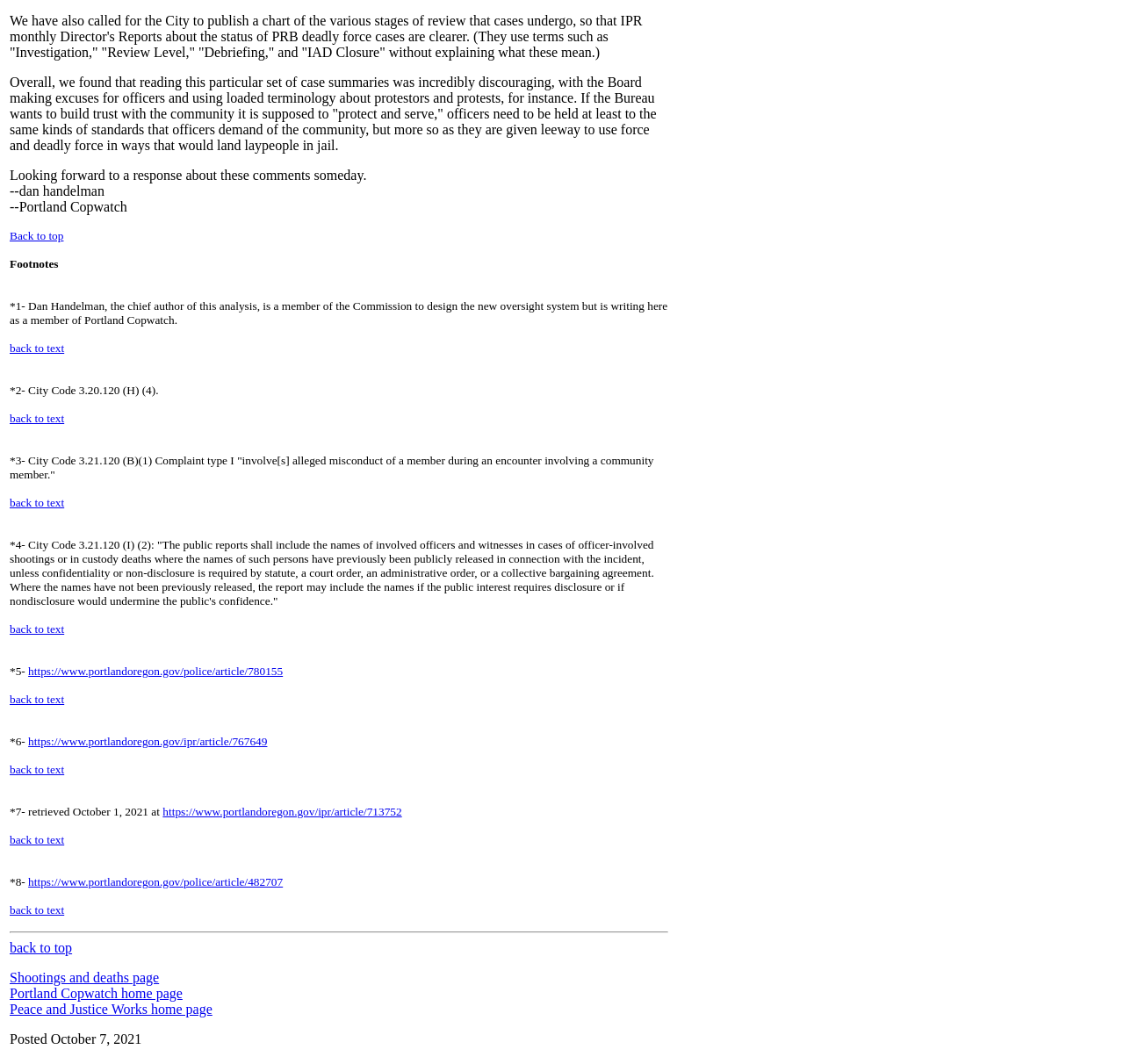Please provide the bounding box coordinates for the element that needs to be clicked to perform the following instruction: "Go to the 'Peace and Justice Works home page'". The coordinates should be given as four float numbers between 0 and 1, i.e., [left, top, right, bottom].

[0.009, 0.941, 0.189, 0.955]